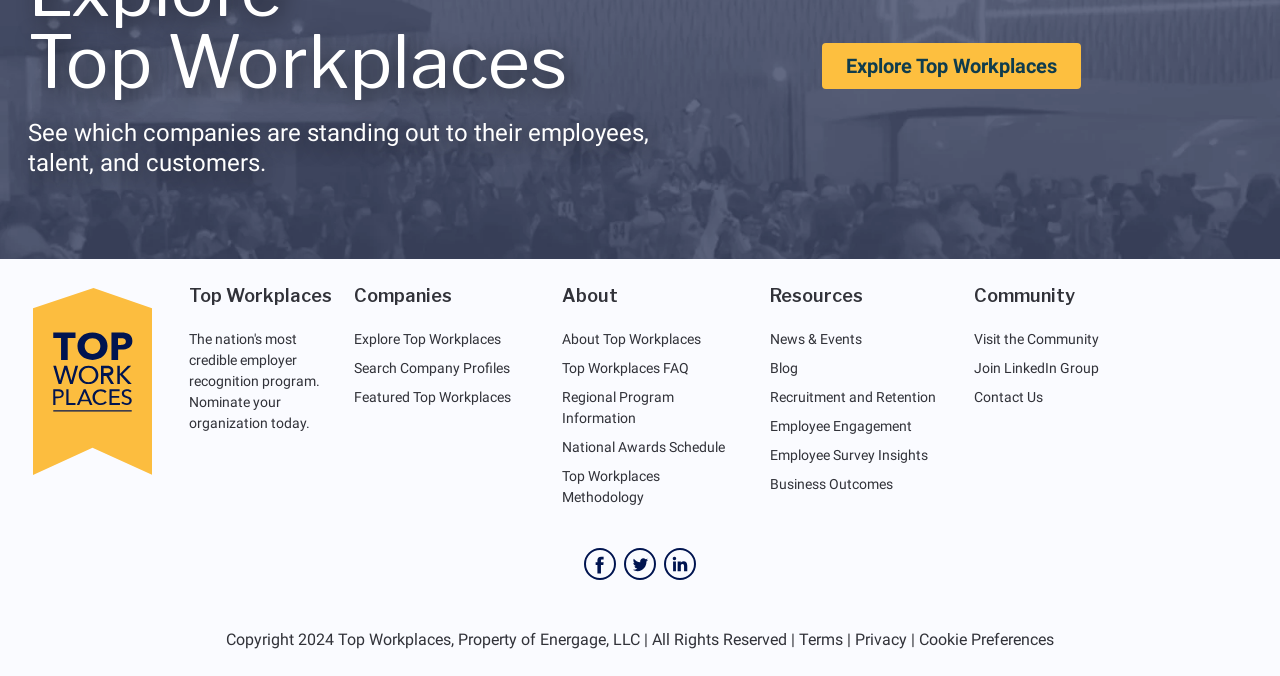Identify the bounding box coordinates for the UI element described as follows: " SHARE THIS PAGE". Ensure the coordinates are four float numbers between 0 and 1, formatted as [left, top, right, bottom].

None